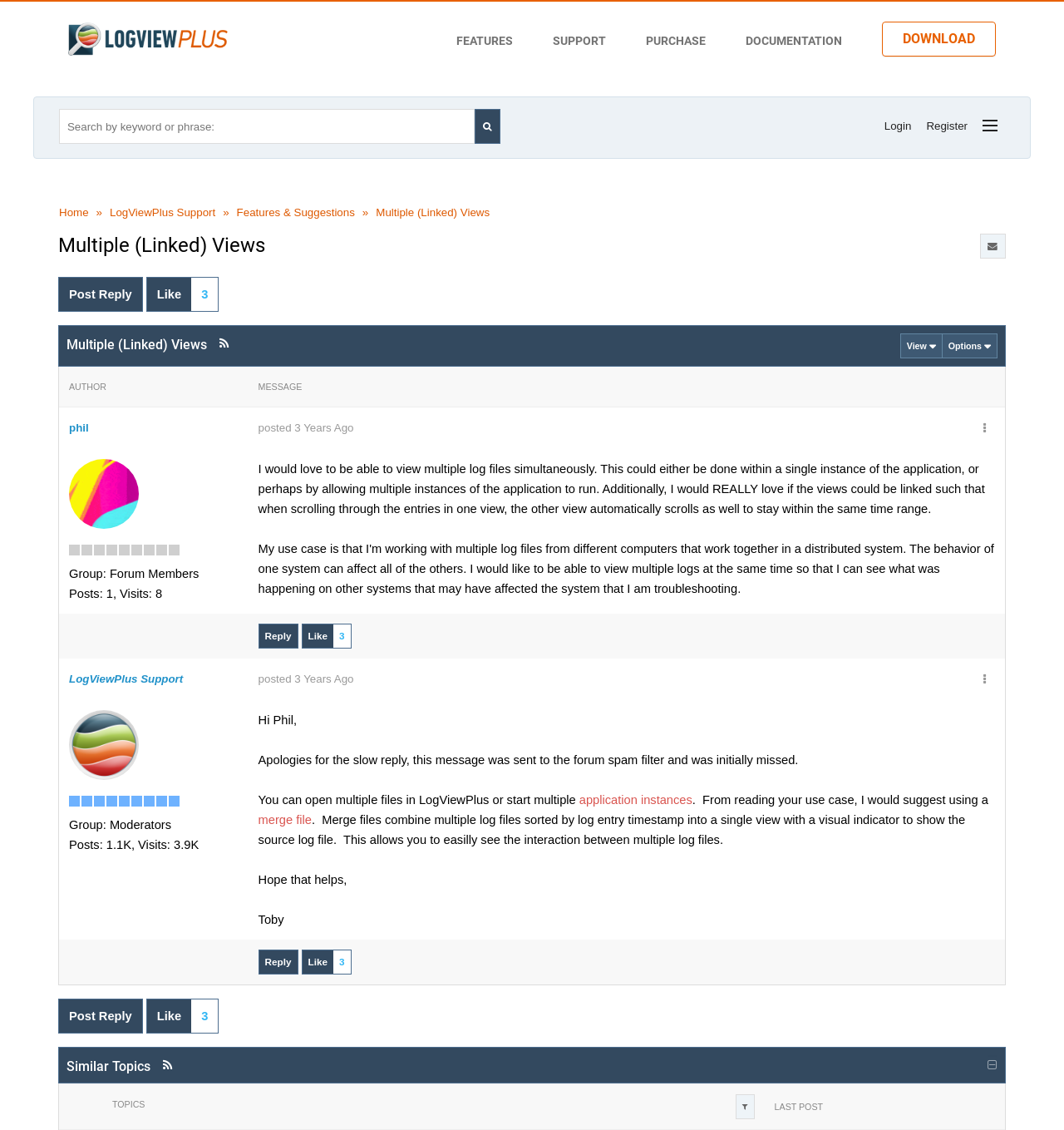What is the name of the application?
Look at the screenshot and respond with a single word or phrase.

LogViewPlus